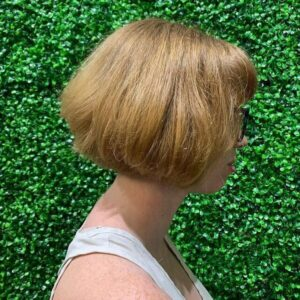What is the effect of the blonde highlights? Examine the screenshot and reply using just one word or a brief phrase.

Adds a sun-kissed glow